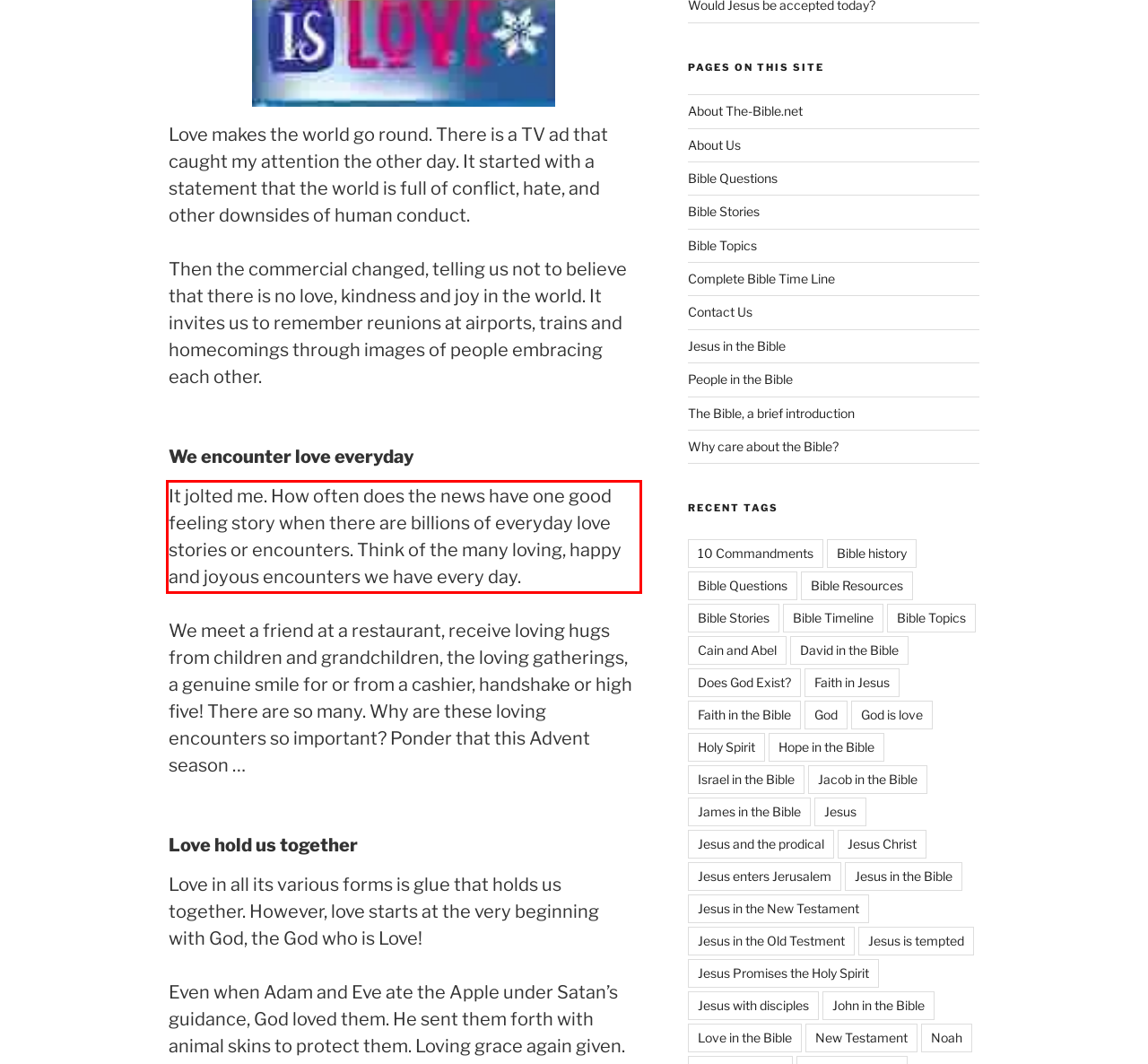Given a screenshot of a webpage containing a red rectangle bounding box, extract and provide the text content found within the red bounding box.

It jolted me. How often does the news have one good feeling story when there are billions of everyday love stories or encounters. Think of the many loving, happy and joyous encounters we have every day.